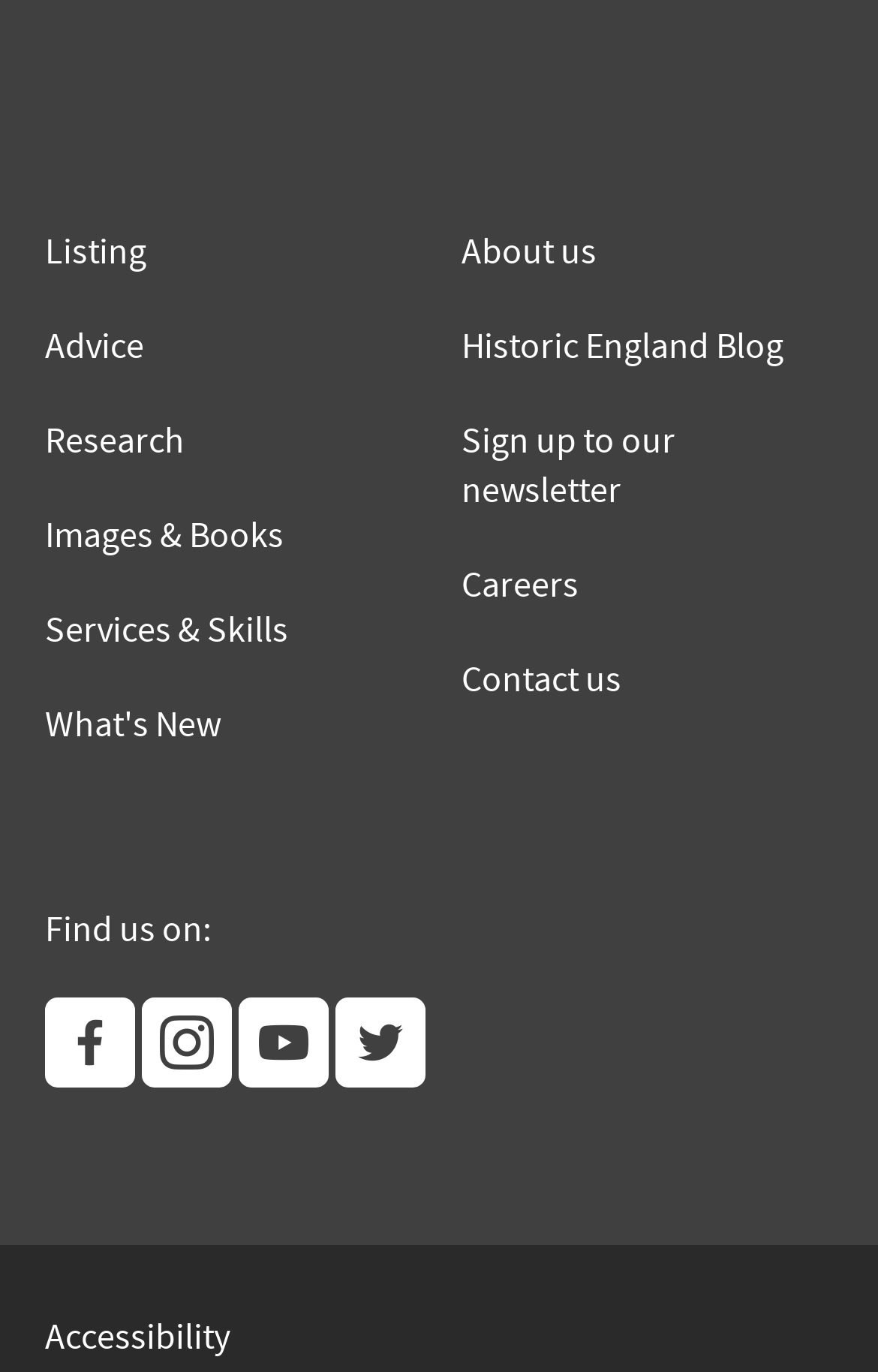Pinpoint the bounding box coordinates of the element to be clicked to execute the instruction: "View listing".

[0.051, 0.167, 0.167, 0.2]